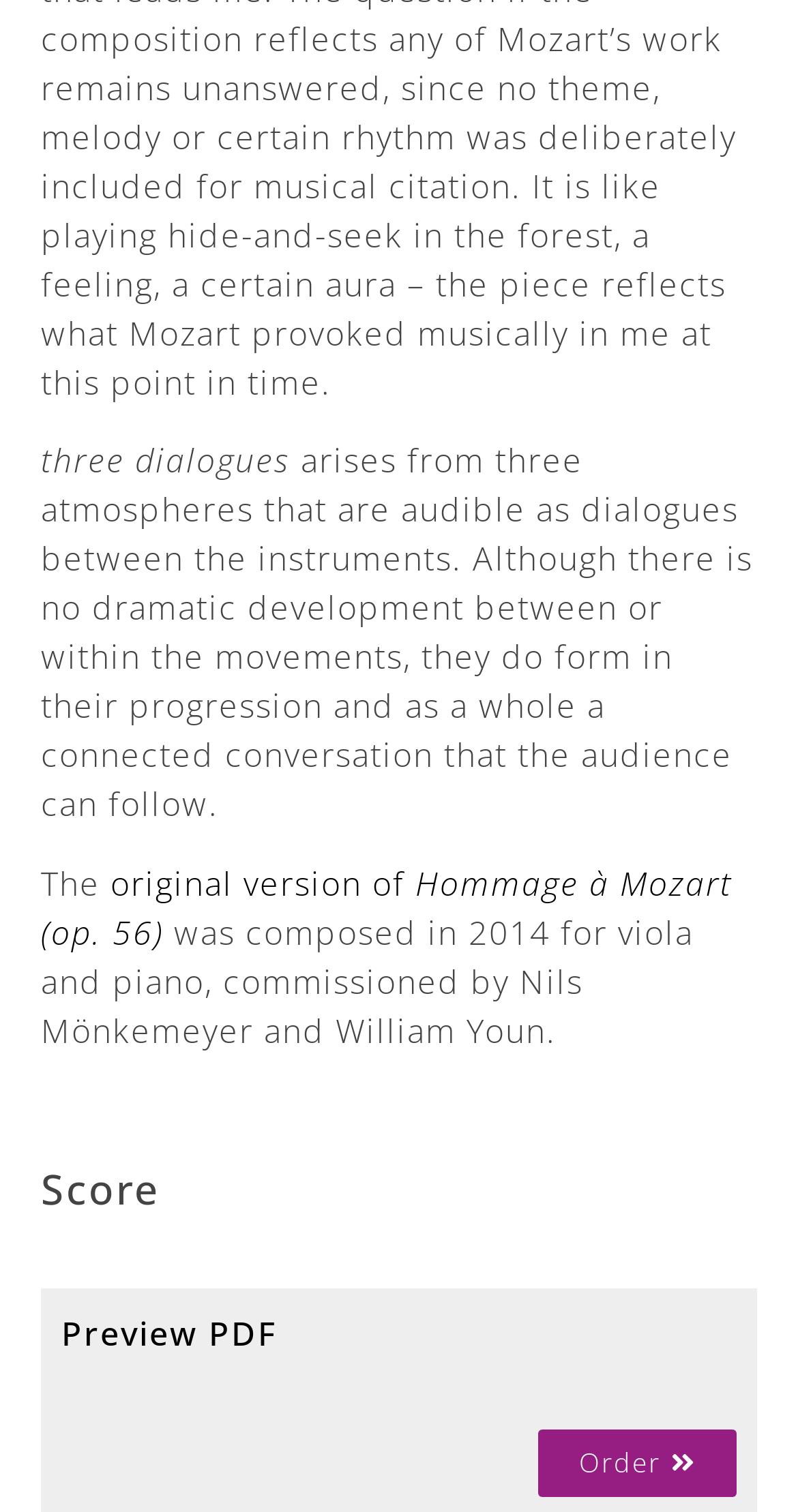Use a single word or phrase to answer this question: 
What is the year of composition?

2014